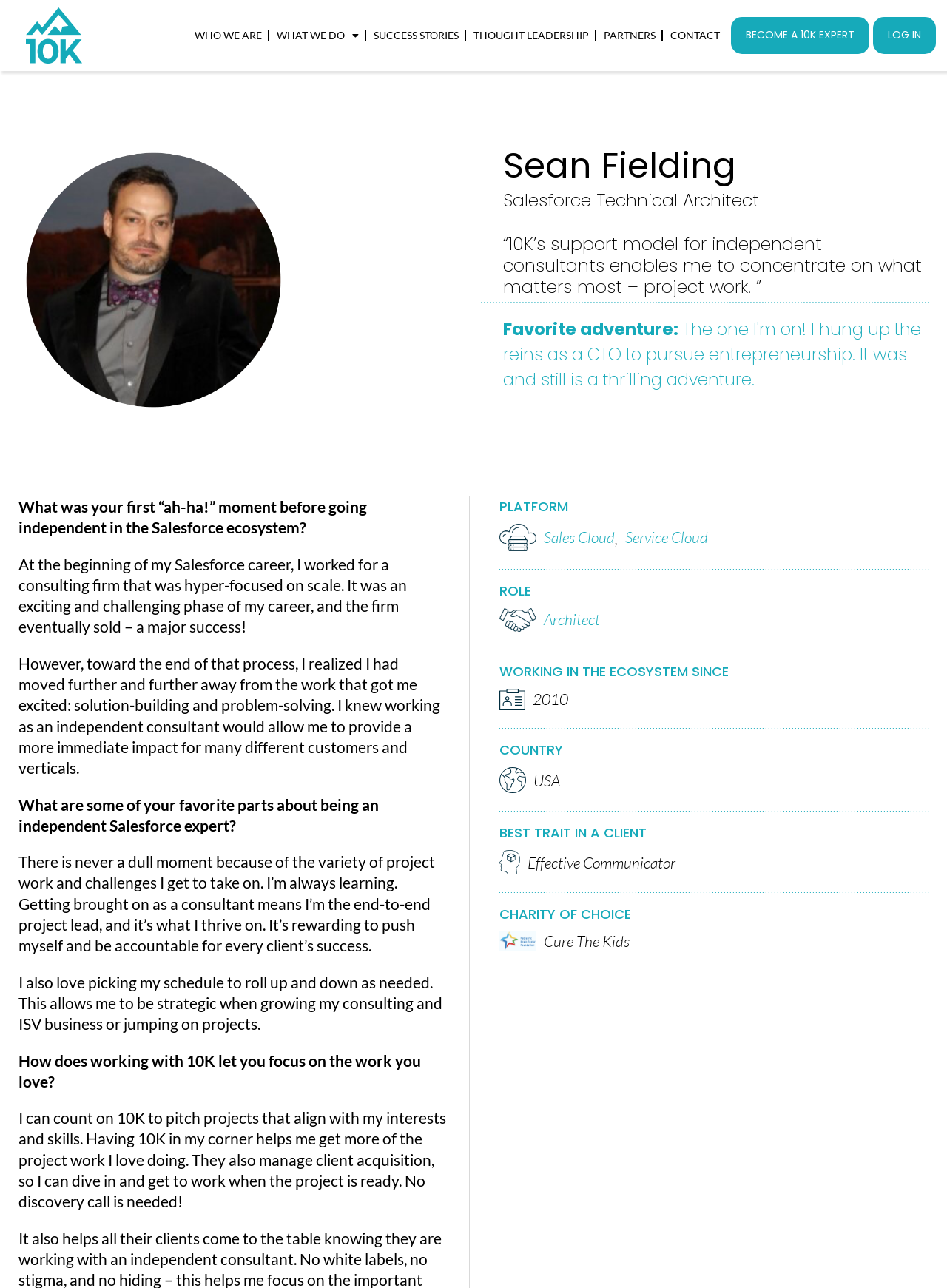Give a one-word or one-phrase response to the question: 
How long has Sean Fielding been working in the Salesforce ecosystem?

Since 2010